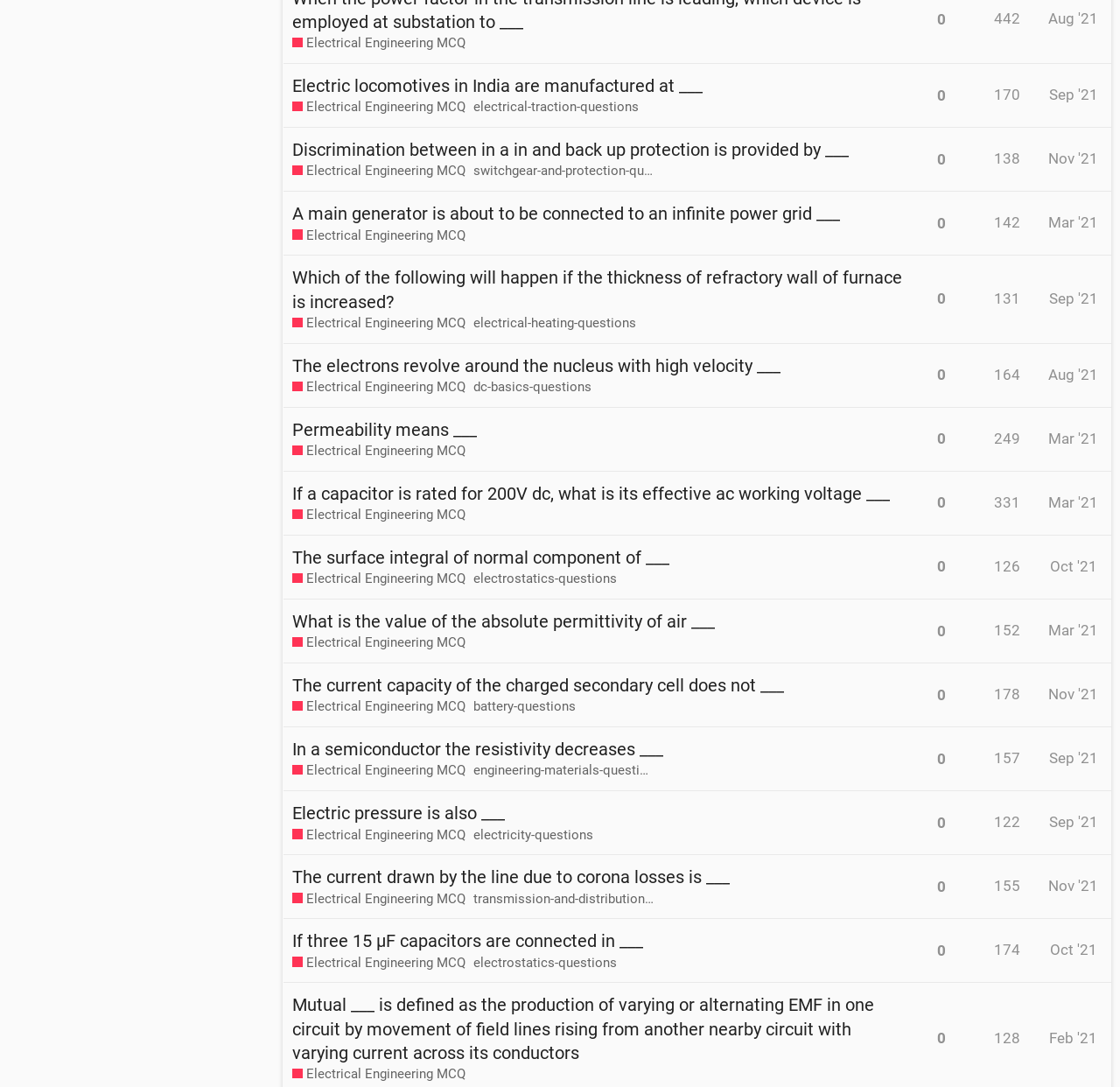Determine the bounding box coordinates of the clickable region to execute the instruction: "Click on the link 'switchgear-and-protection-questions'". The coordinates should be four float numbers between 0 and 1, denoted as [left, top, right, bottom].

[0.423, 0.149, 0.585, 0.166]